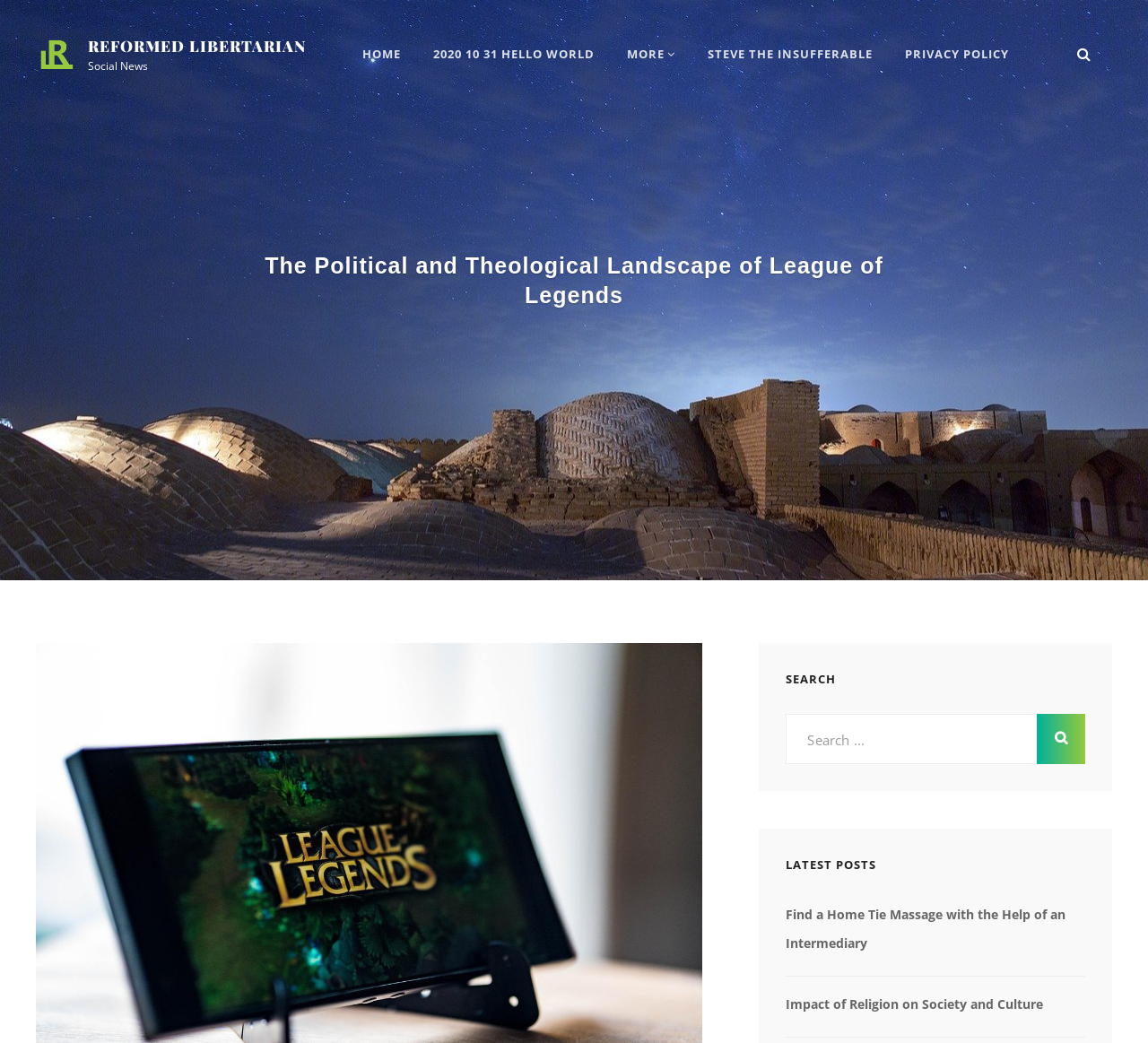Locate and extract the text of the main heading on the webpage.

The Political and Theological Landscape of League of Legends